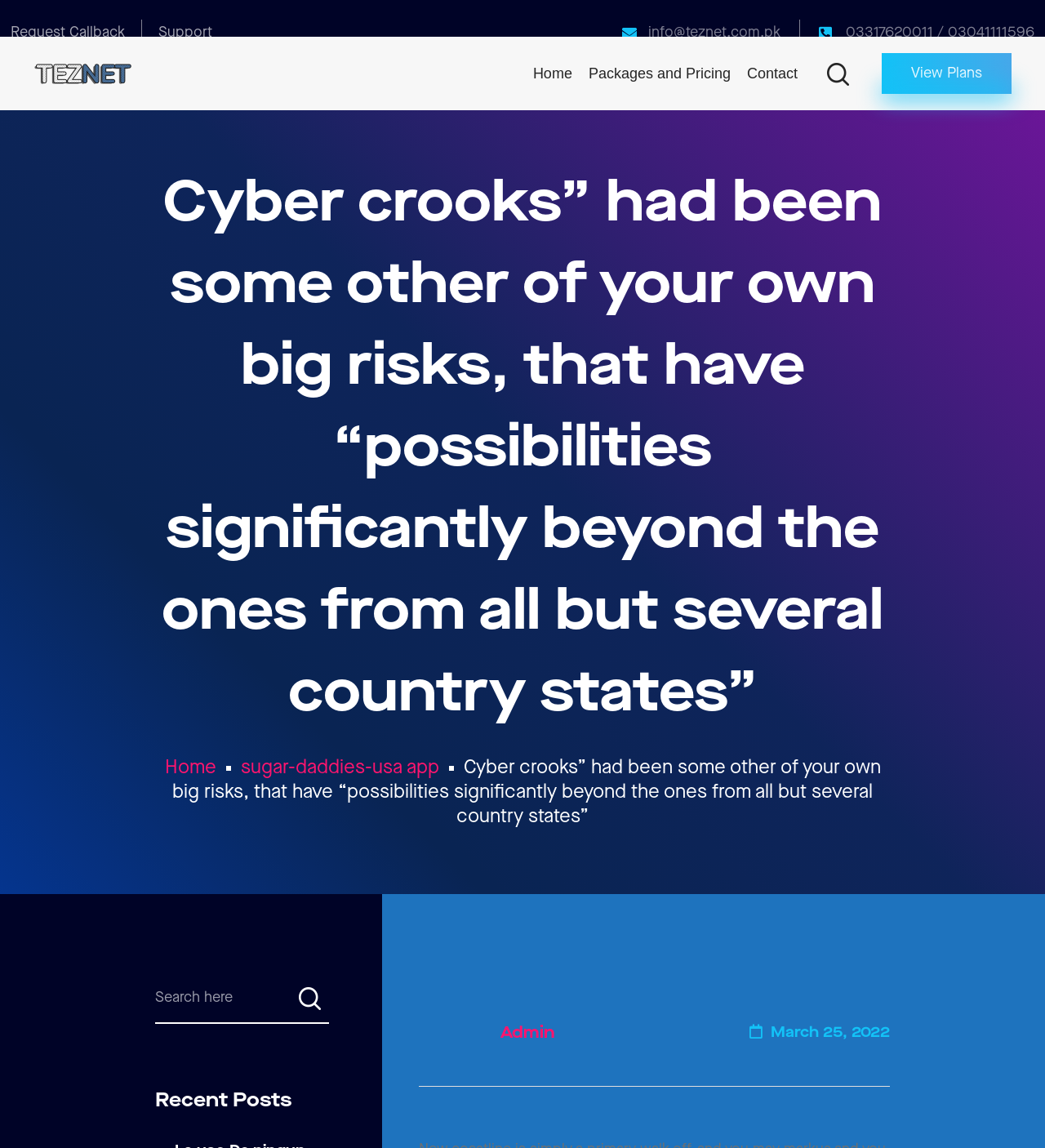Please determine the bounding box coordinates of the element's region to click in order to carry out the following instruction: "Request a callback". The coordinates should be four float numbers between 0 and 1, i.e., [left, top, right, bottom].

[0.032, 0.004, 0.141, 0.028]